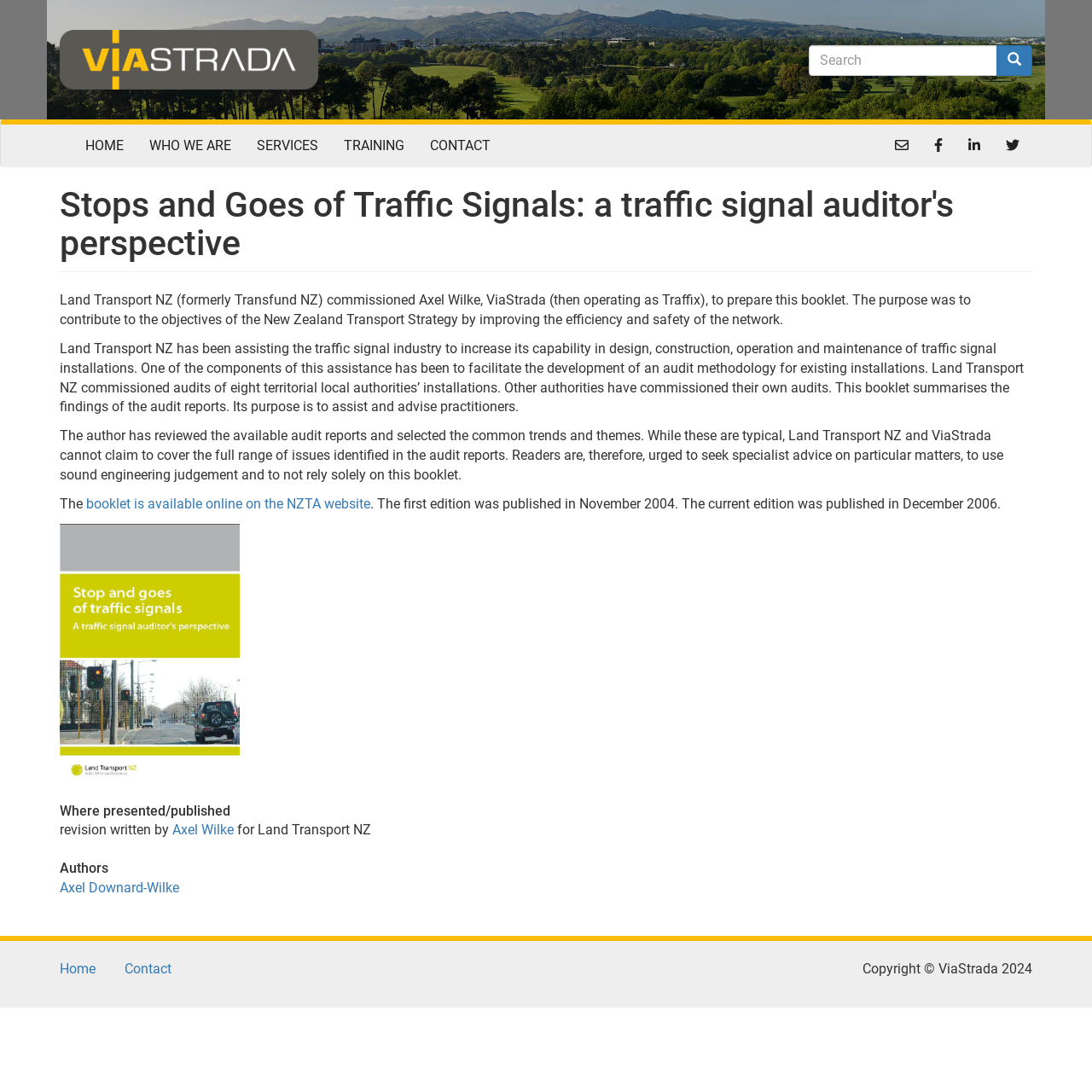Provide the bounding box for the UI element matching this description: "parent_node: Search name="keys" placeholder="Search"".

[0.74, 0.041, 0.913, 0.069]